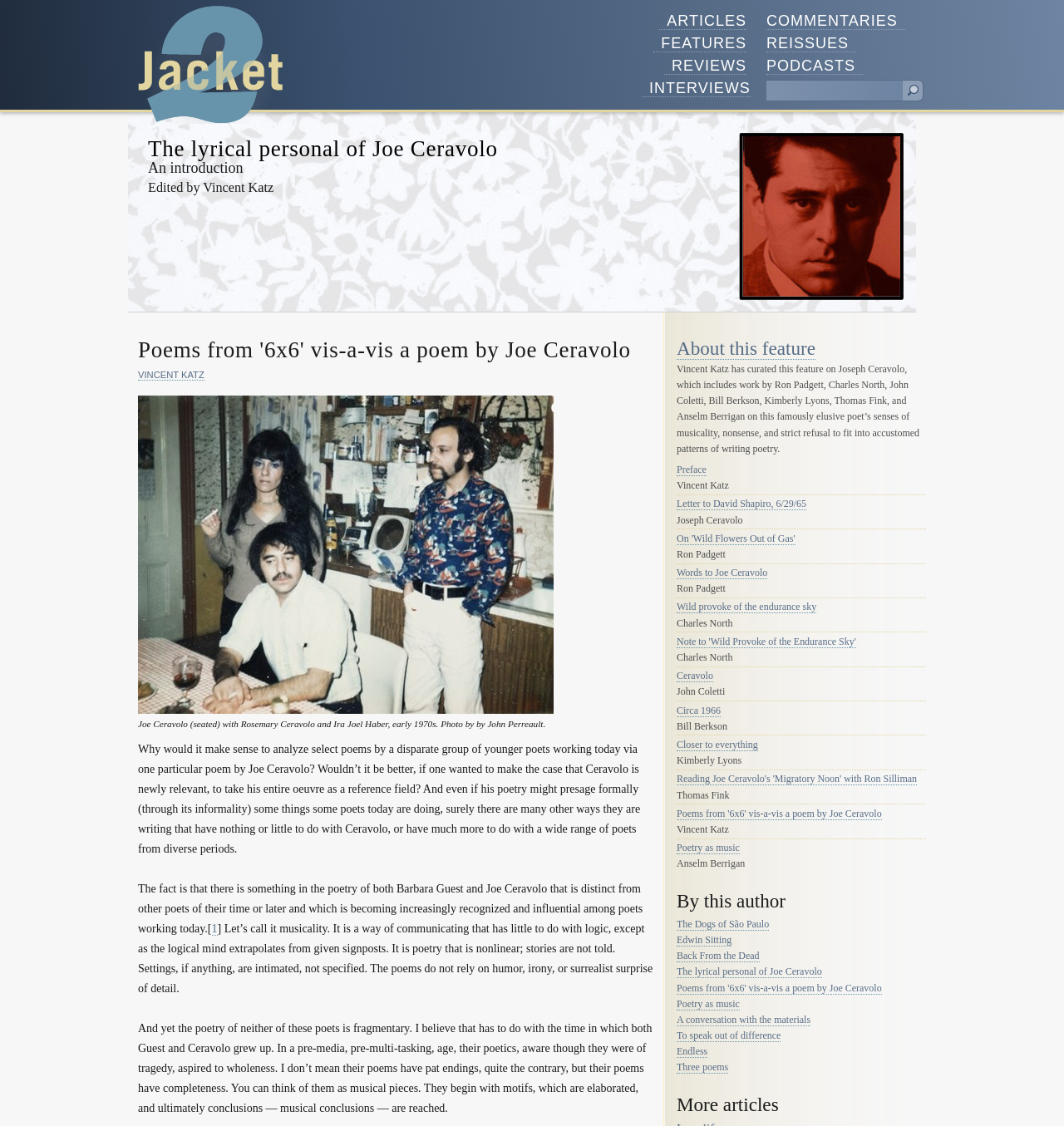Identify the bounding box for the UI element specified in this description: "#fashion". The coordinates must be four float numbers between 0 and 1, formatted as [left, top, right, bottom].

None